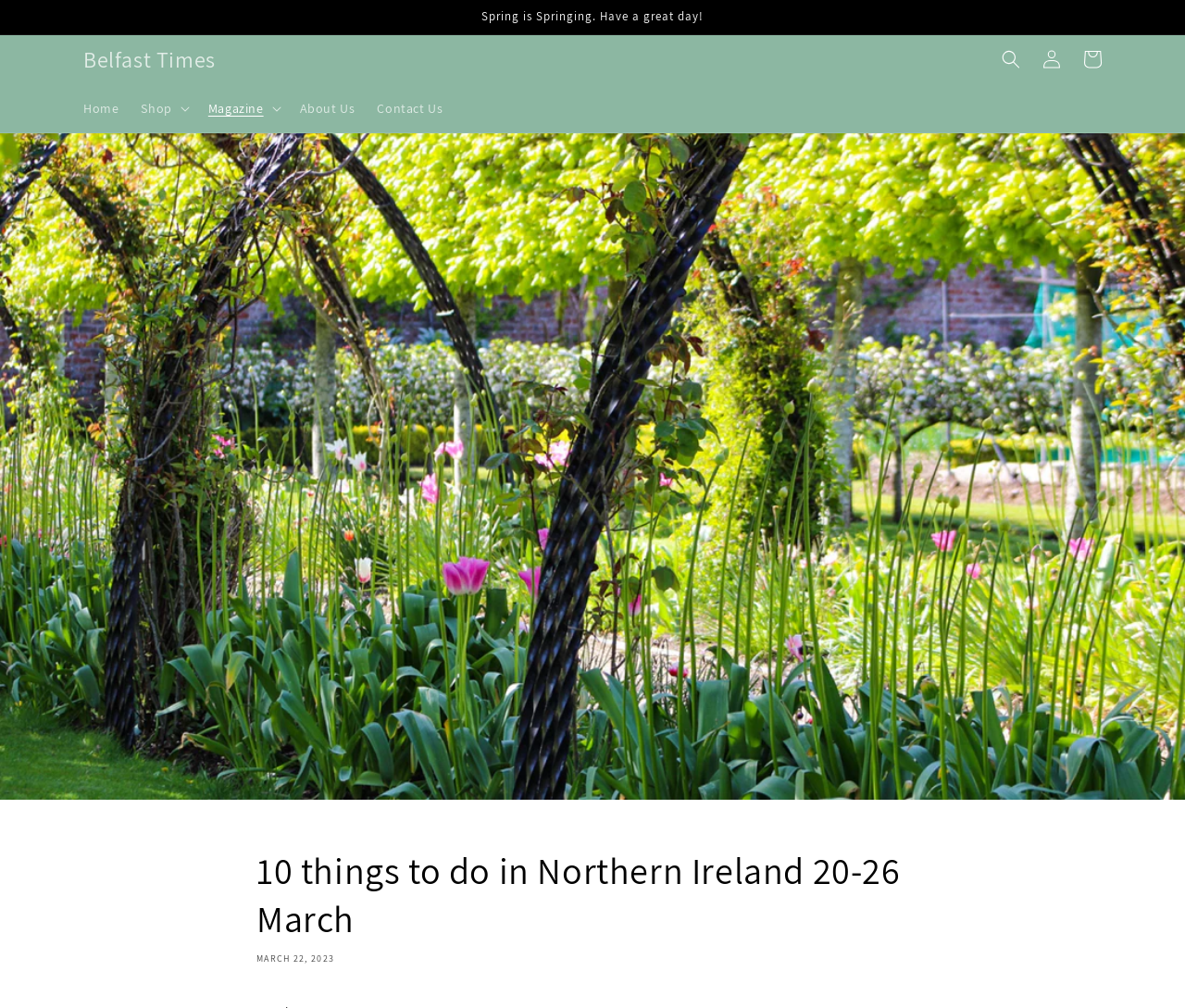Pinpoint the bounding box coordinates of the area that must be clicked to complete this instruction: "View the 'Magazine' section".

[0.166, 0.089, 0.243, 0.127]